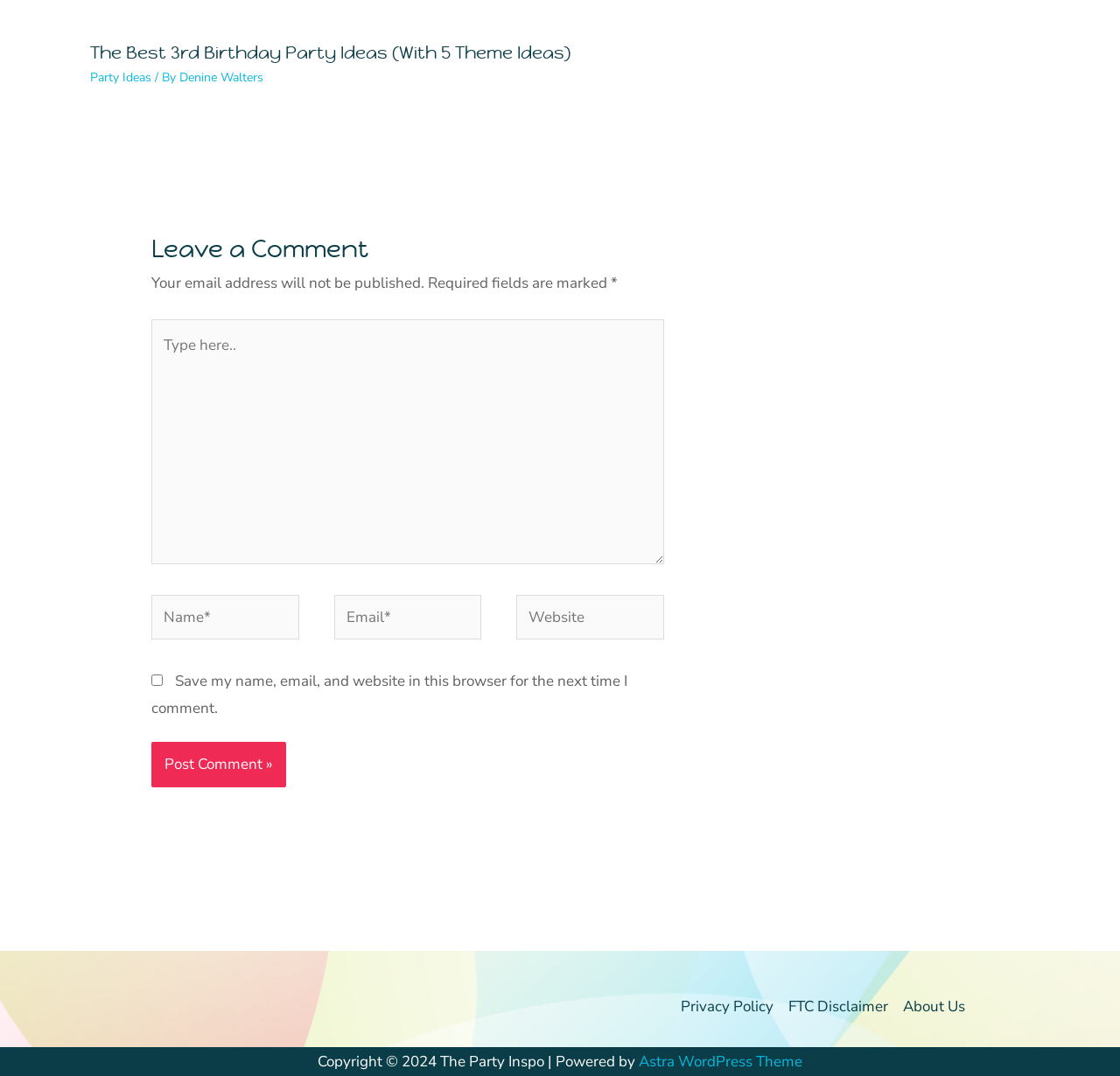Given the element description "Denine Walters", identify the bounding box of the corresponding UI element.

[0.16, 0.064, 0.235, 0.079]